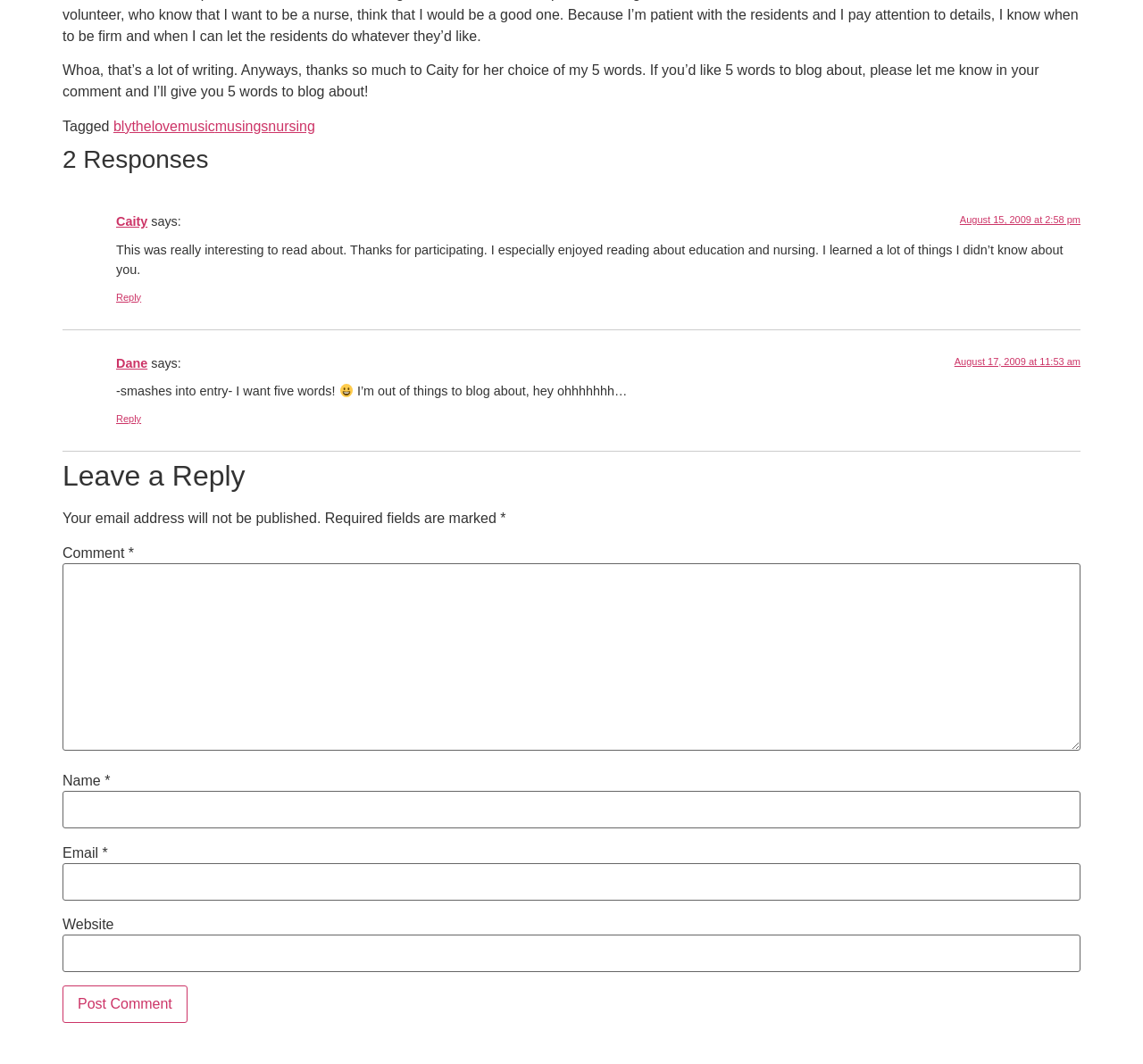How many comments are there on this blog post?
Please provide a single word or phrase in response based on the screenshot.

2